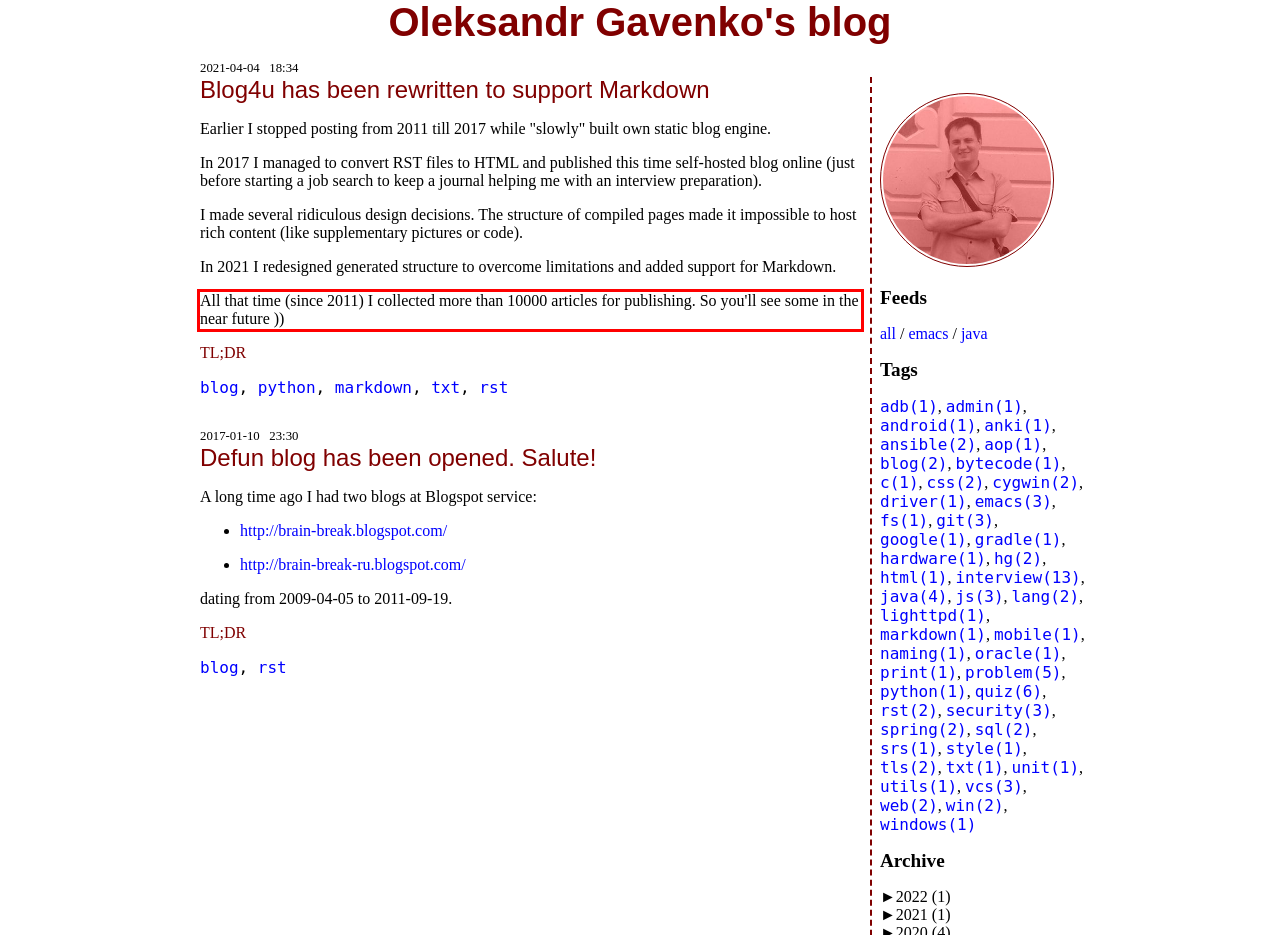Please examine the webpage screenshot containing a red bounding box and use OCR to recognize and output the text inside the red bounding box.

All that time (since 2011) I collected more than 10000 articles for publishing. So you'll see some in the near future ))